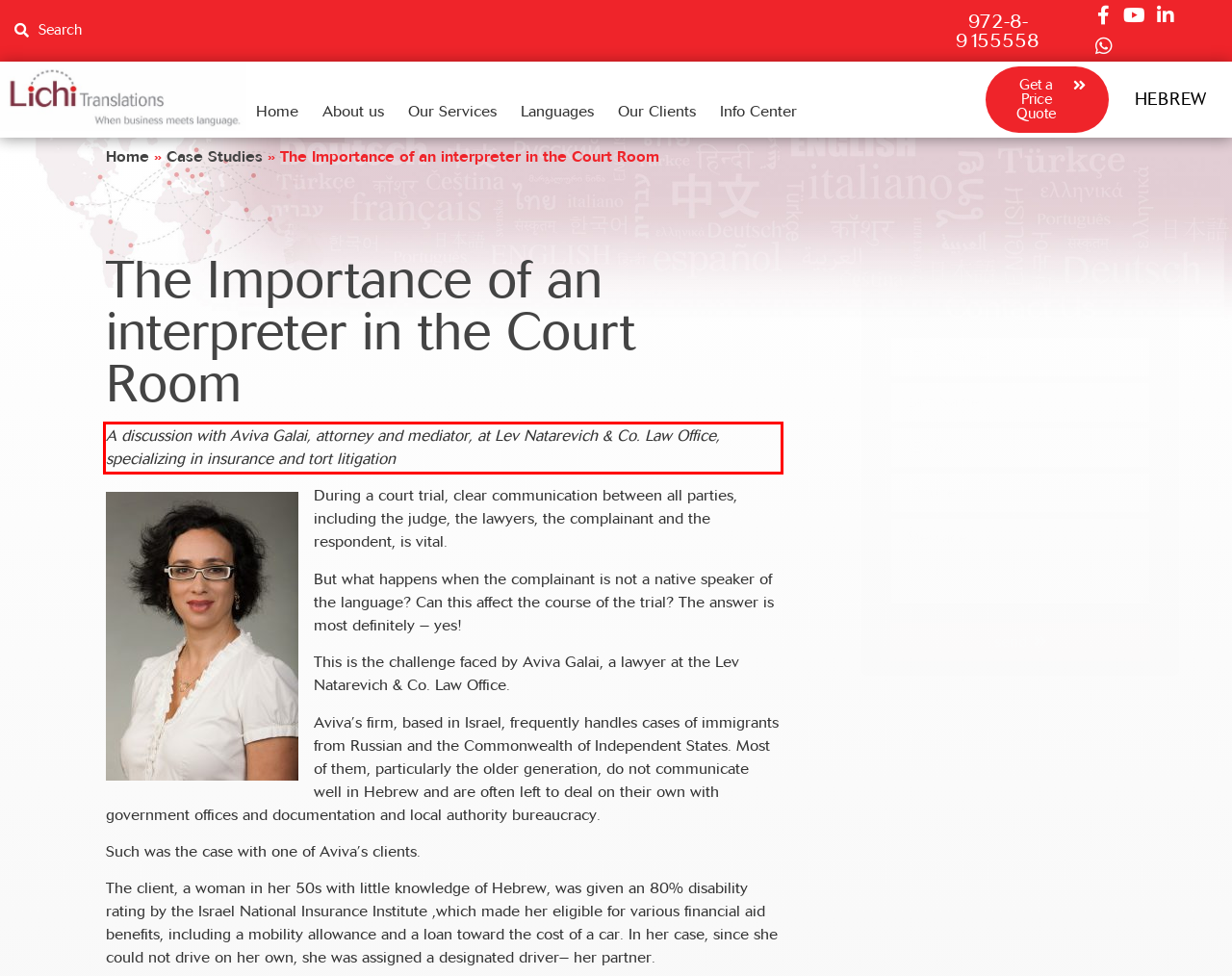You are presented with a webpage screenshot featuring a red bounding box. Perform OCR on the text inside the red bounding box and extract the content.

A discussion with Aviva Galai, attorney and mediator, at Lev Natarevich & Co. Law Office, specializing in insurance and tort litigation